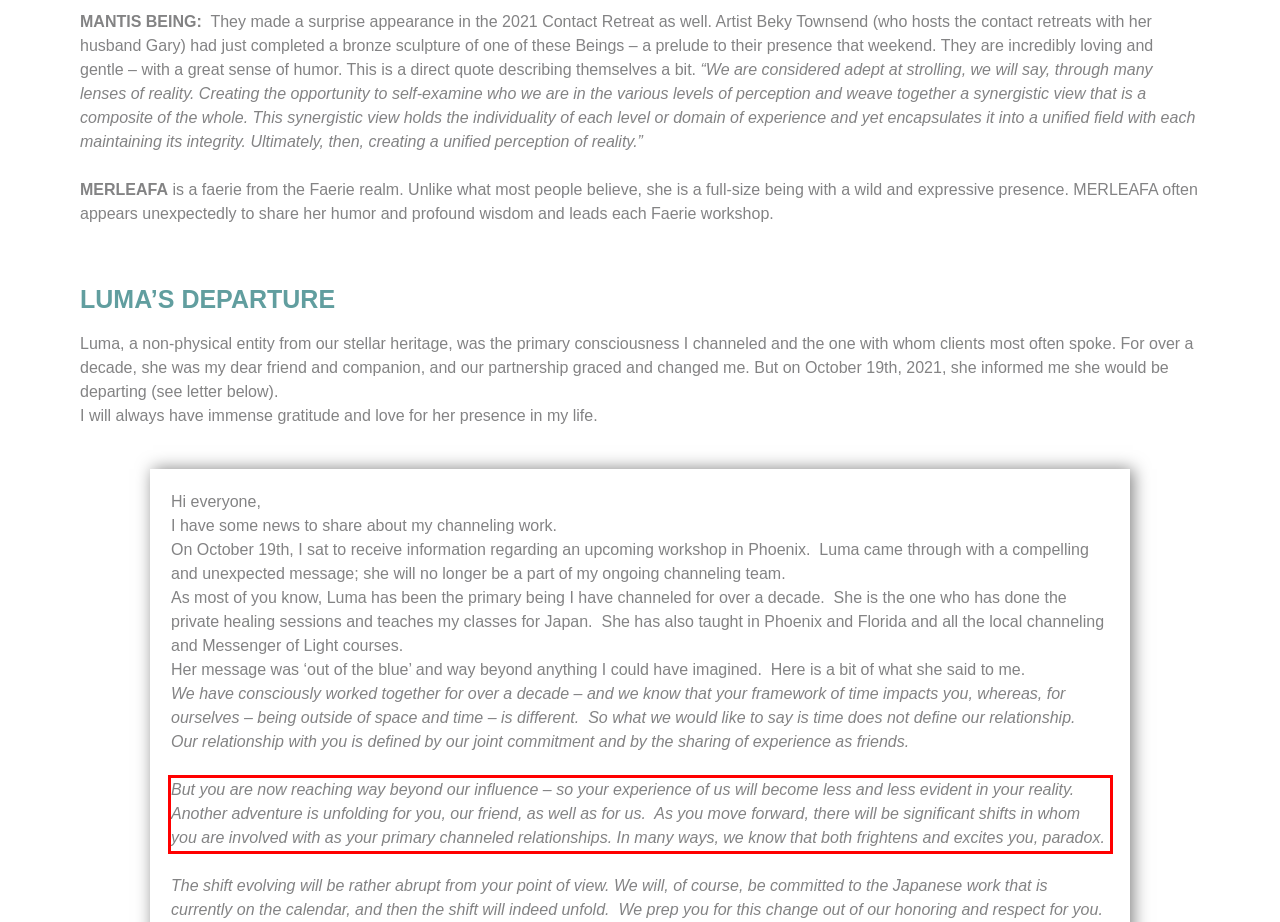You are given a screenshot showing a webpage with a red bounding box. Perform OCR to capture the text within the red bounding box.

But you are now reaching way beyond our influence – so your experience of us will become less and less evident in your reality. Another adventure is unfolding for you, our friend, as well as for us. As you move forward, there will be significant shifts in whom you are involved with as your primary channeled relationships. In many ways, we know that both frightens and excites you, paradox.